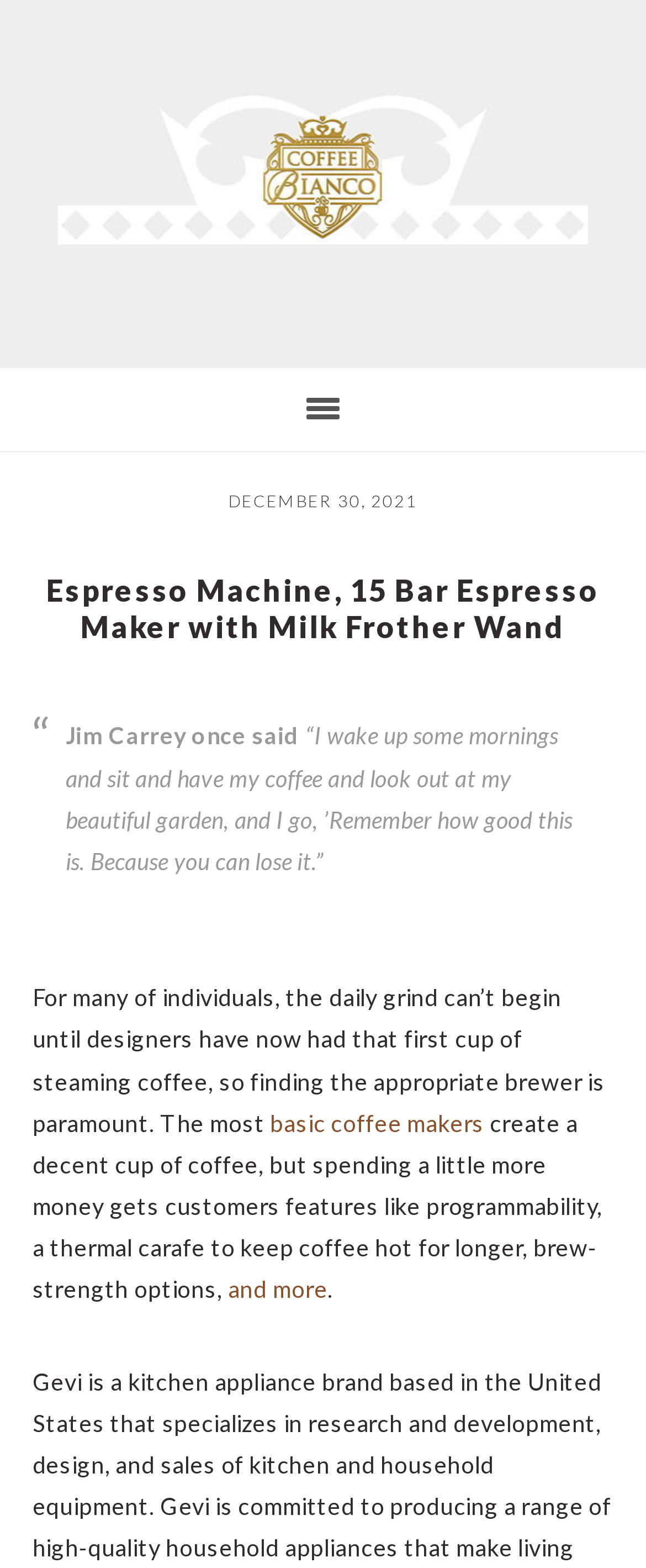Using the information in the image, could you please answer the following question in detail:
What is the date mentioned in the article?

The date is mentioned in the time element, which is a child of the link element with the text 'COFFEE BIANCO'. The time element has a bounding box with coordinates [0.354, 0.313, 0.646, 0.326] and contains the static text 'DECEMBER 30, 2021'.